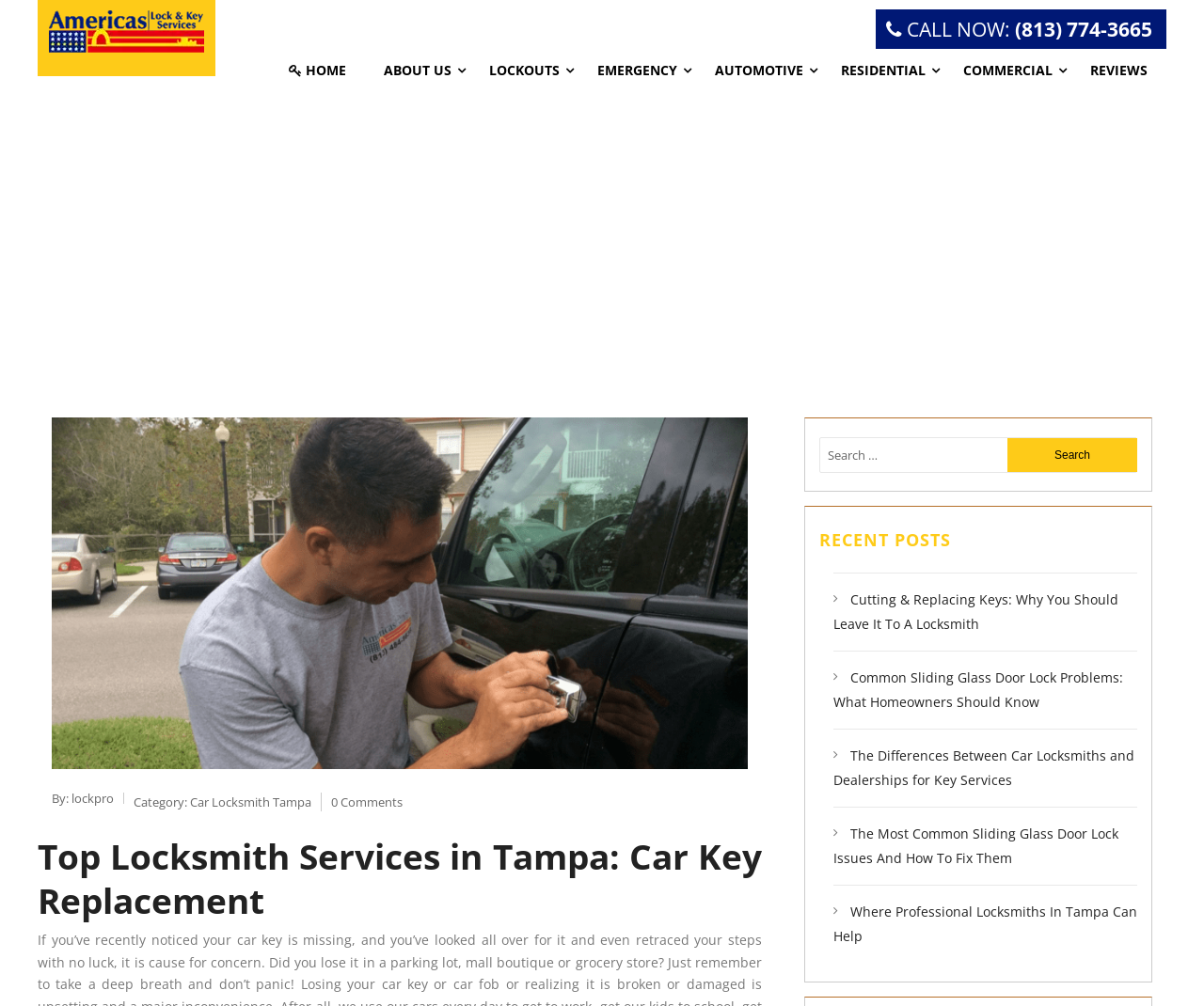Identify the bounding box for the described UI element. Provide the coordinates in (top-left x, top-left y, bottom-right x, bottom-right y) format with values ranging from 0 to 1: Home

[0.224, 0.049, 0.303, 0.091]